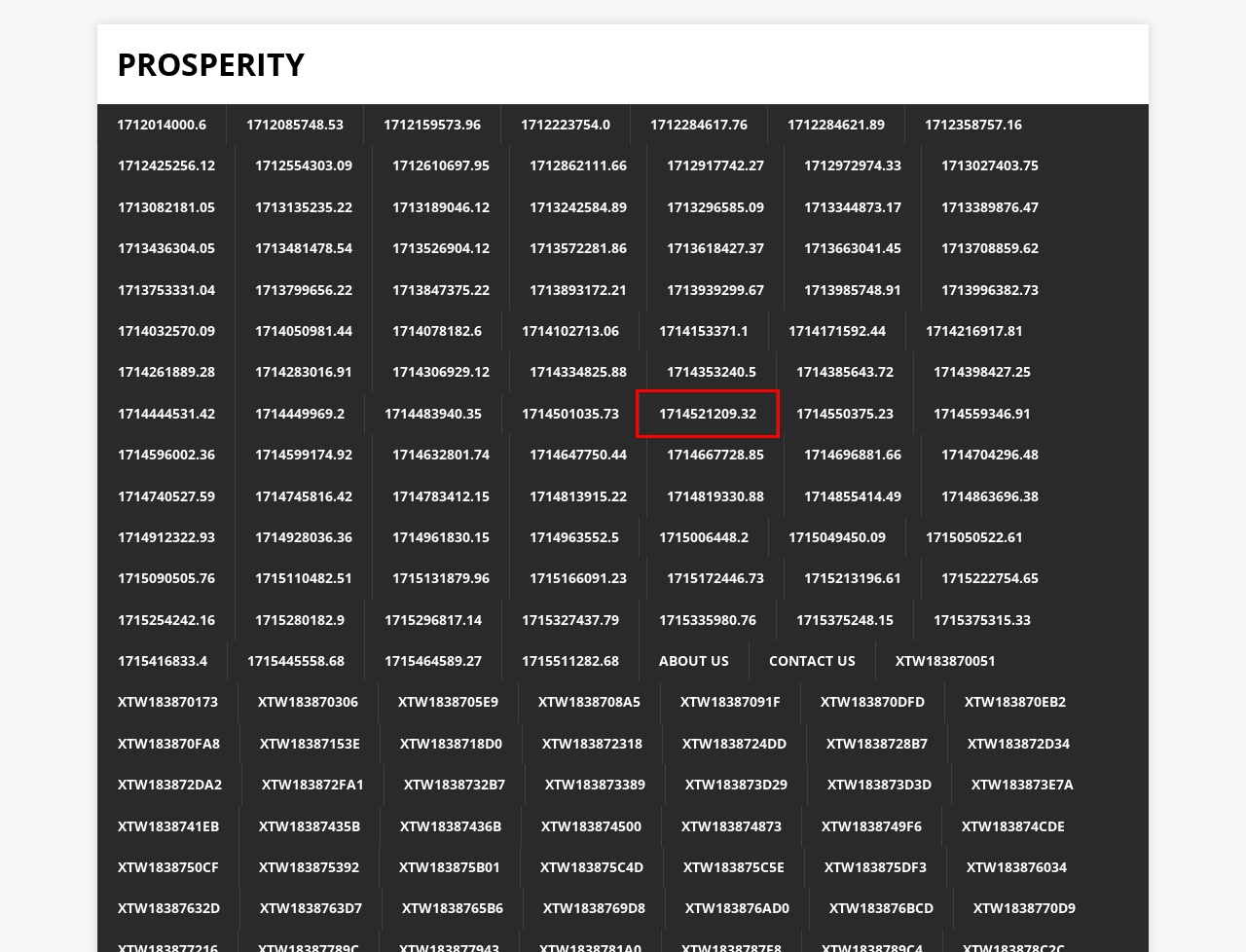Look at the screenshot of the webpage and find the element within the red bounding box. Choose the webpage description that best fits the new webpage that will appear after clicking the element. Here are the candidates:
A. 1713708859.62 – Prosperity
B. 1714521209.32 – Prosperity
C. 1713436304.05 – Prosperity
D. 1714032570.09 – Prosperity
E. 1714444531.42 – Prosperity
F. 1714216917.81 – Prosperity
G. 1715375248.15 – Prosperity
H. xtw183870173 – Prosperity

B